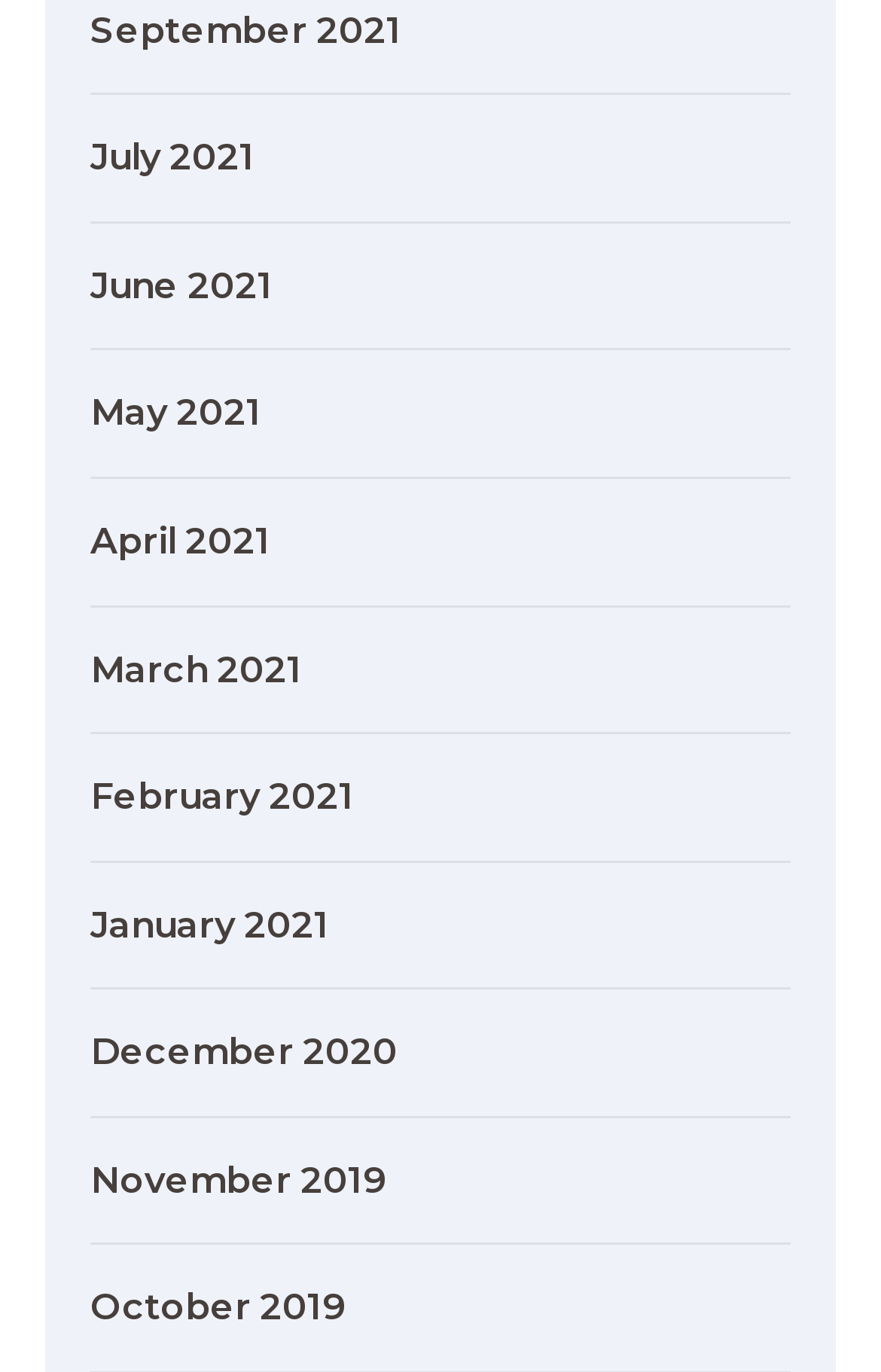Kindly determine the bounding box coordinates for the clickable area to achieve the given instruction: "check May 2021".

[0.103, 0.285, 0.297, 0.317]